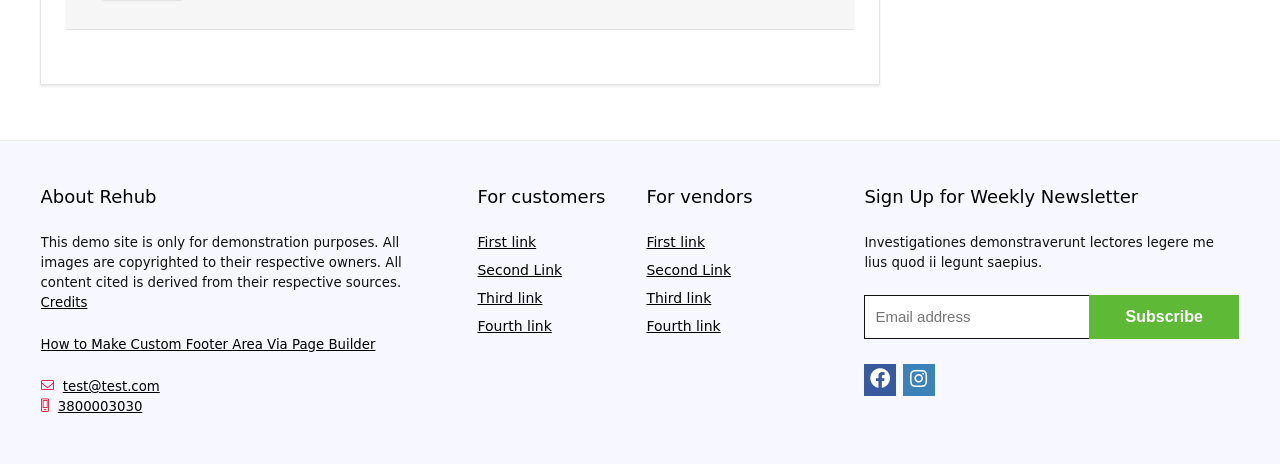Please determine the bounding box coordinates of the element's region to click in order to carry out the following instruction: "Click on Credits". The coordinates should be four float numbers between 0 and 1, i.e., [left, top, right, bottom].

[0.032, 0.636, 0.068, 0.668]